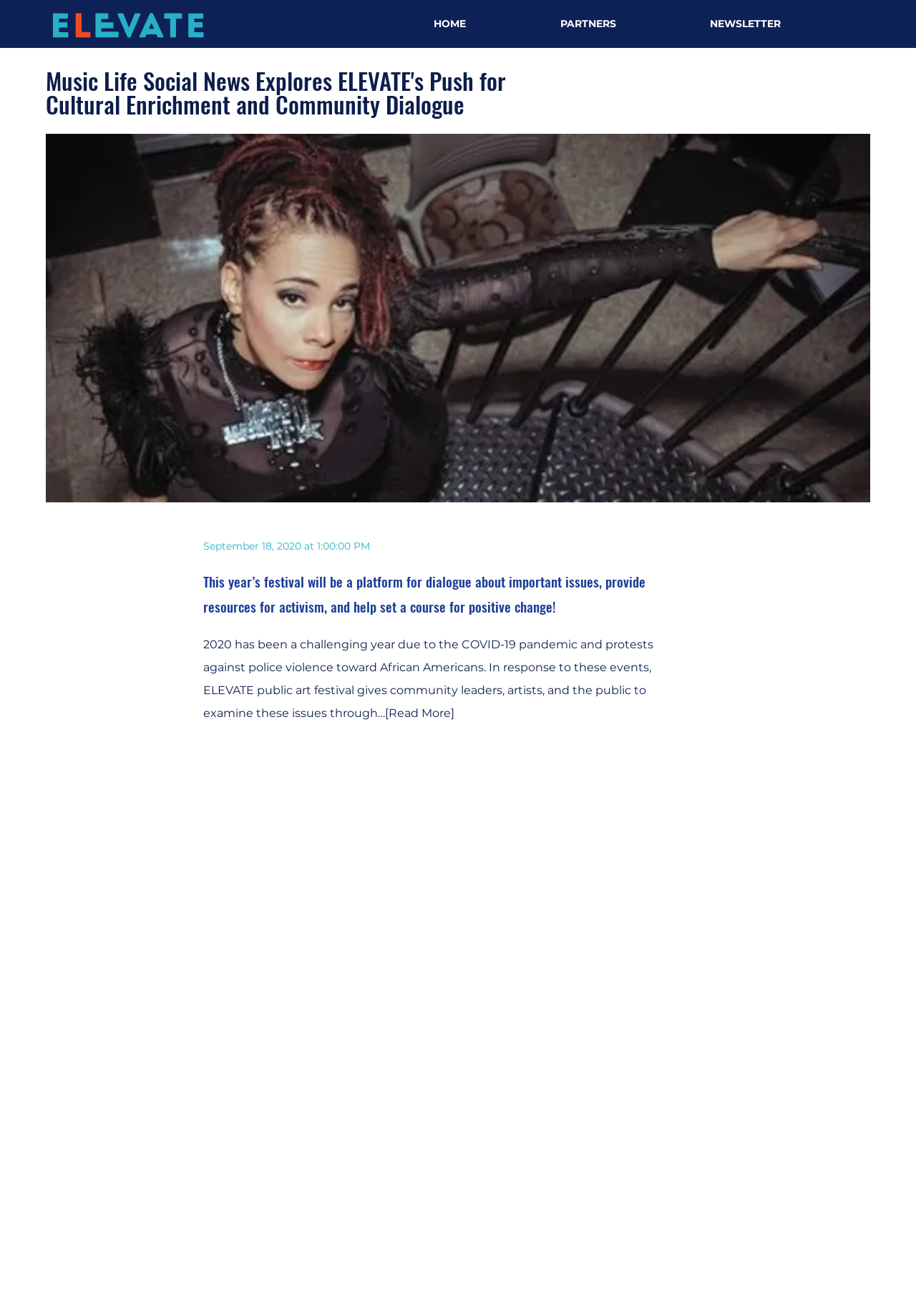Use a single word or phrase to answer the question:
What can you do at the end of the article?

Read More